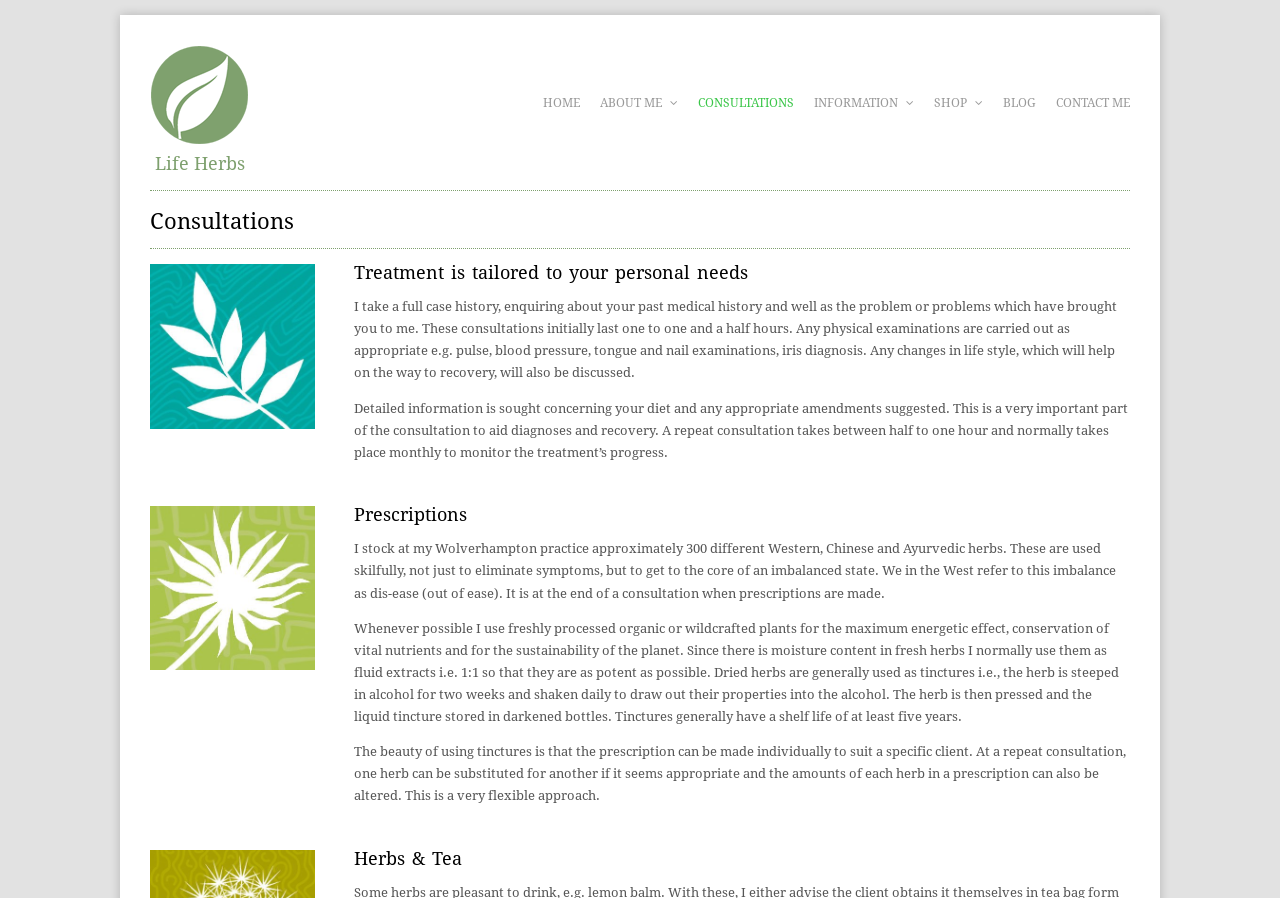Identify the bounding box for the described UI element. Provide the coordinates in (top-left x, top-left y, bottom-right x, bottom-right y) format with values ranging from 0 to 1: Blog

[0.776, 0.092, 0.817, 0.137]